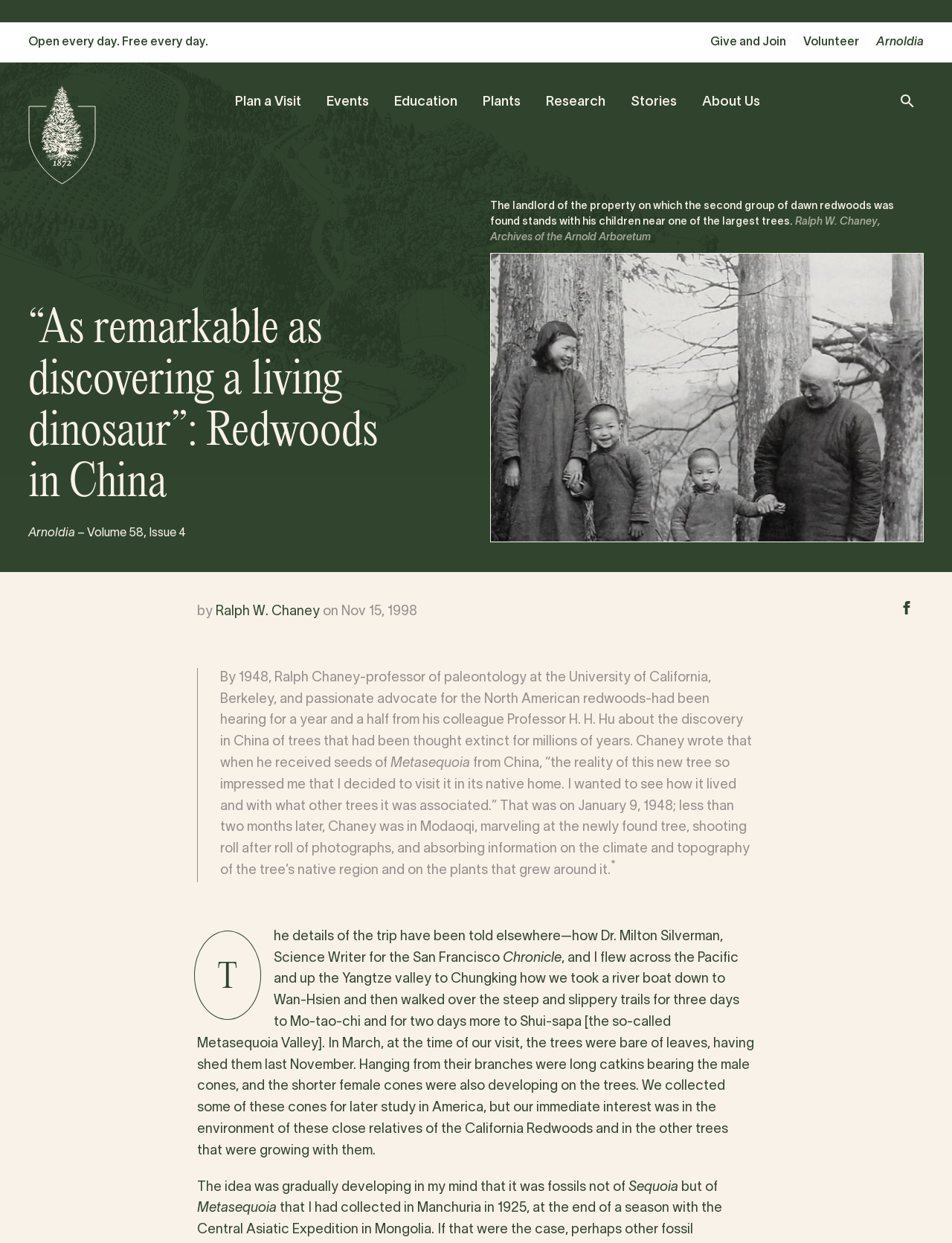Specify the bounding box coordinates for the region that must be clicked to perform the given instruction: "Visit the home page".

[0.03, 0.068, 0.101, 0.154]